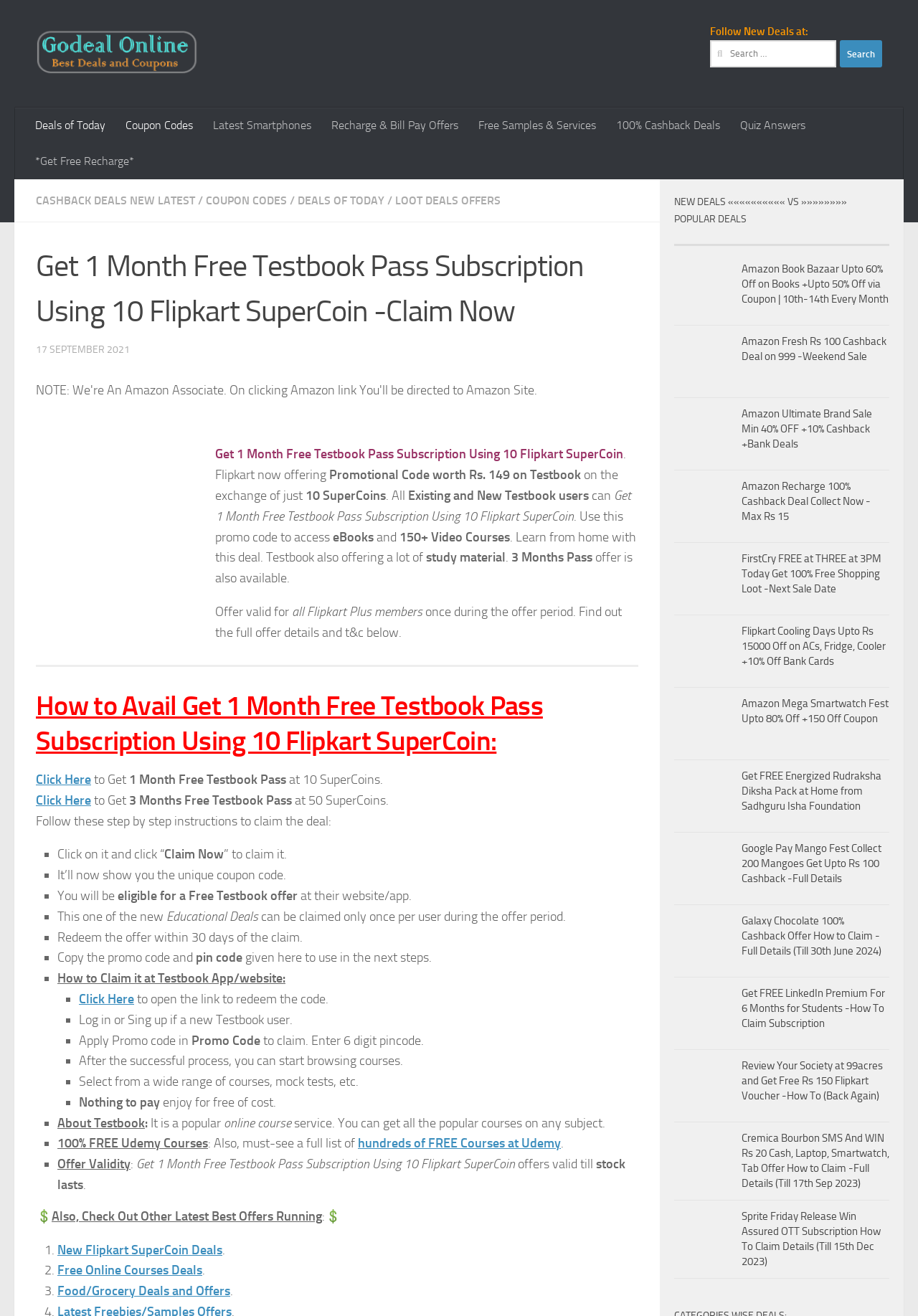Please specify the bounding box coordinates of the clickable region necessary for completing the following instruction: "Follow New Deals at:". The coordinates must consist of four float numbers between 0 and 1, i.e., [left, top, right, bottom].

[0.773, 0.019, 0.88, 0.029]